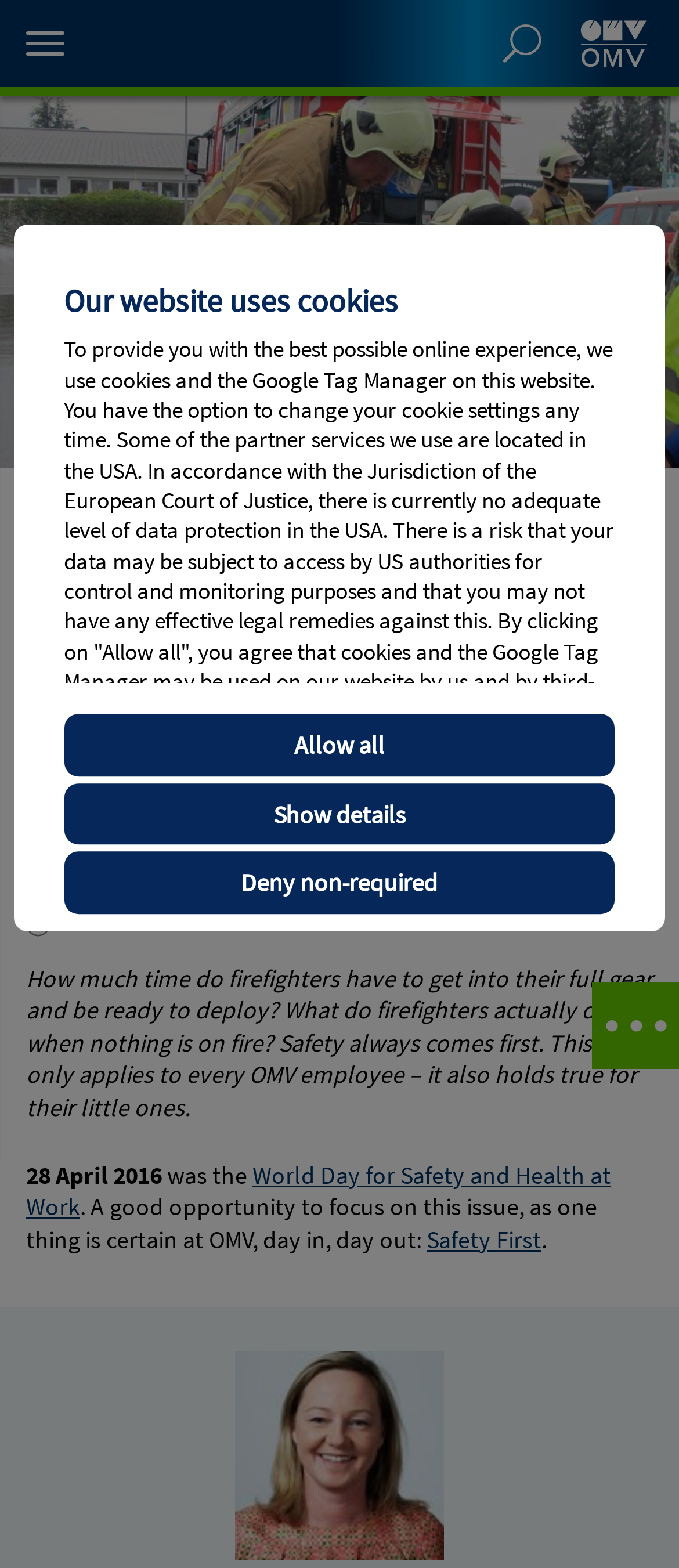Please identify the bounding box coordinates of the area that needs to be clicked to follow this instruction: "View Map".

[0.09, 0.164, 0.213, 0.181]